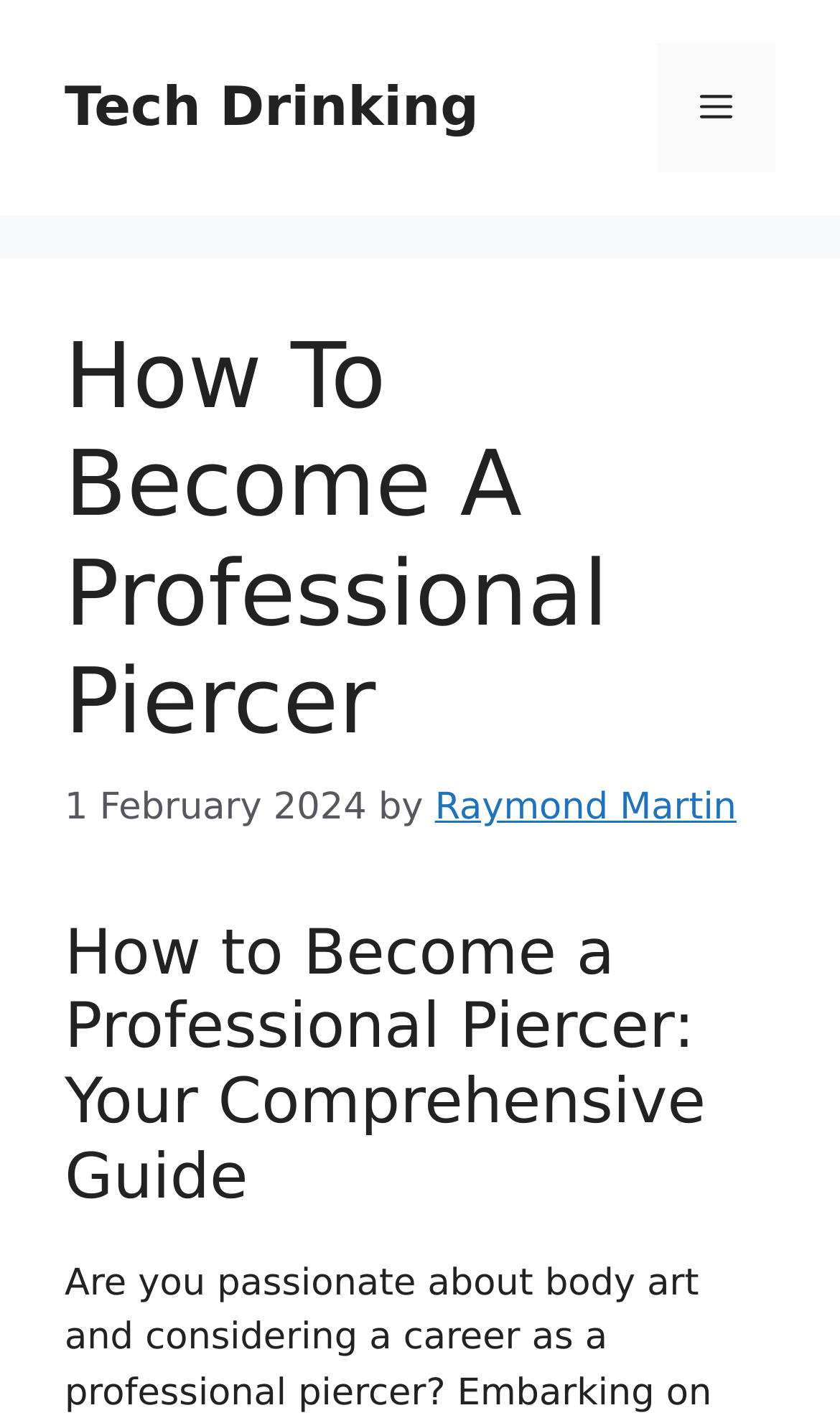Provide the bounding box for the UI element matching this description: "Raymond Martin".

[0.518, 0.555, 0.877, 0.585]